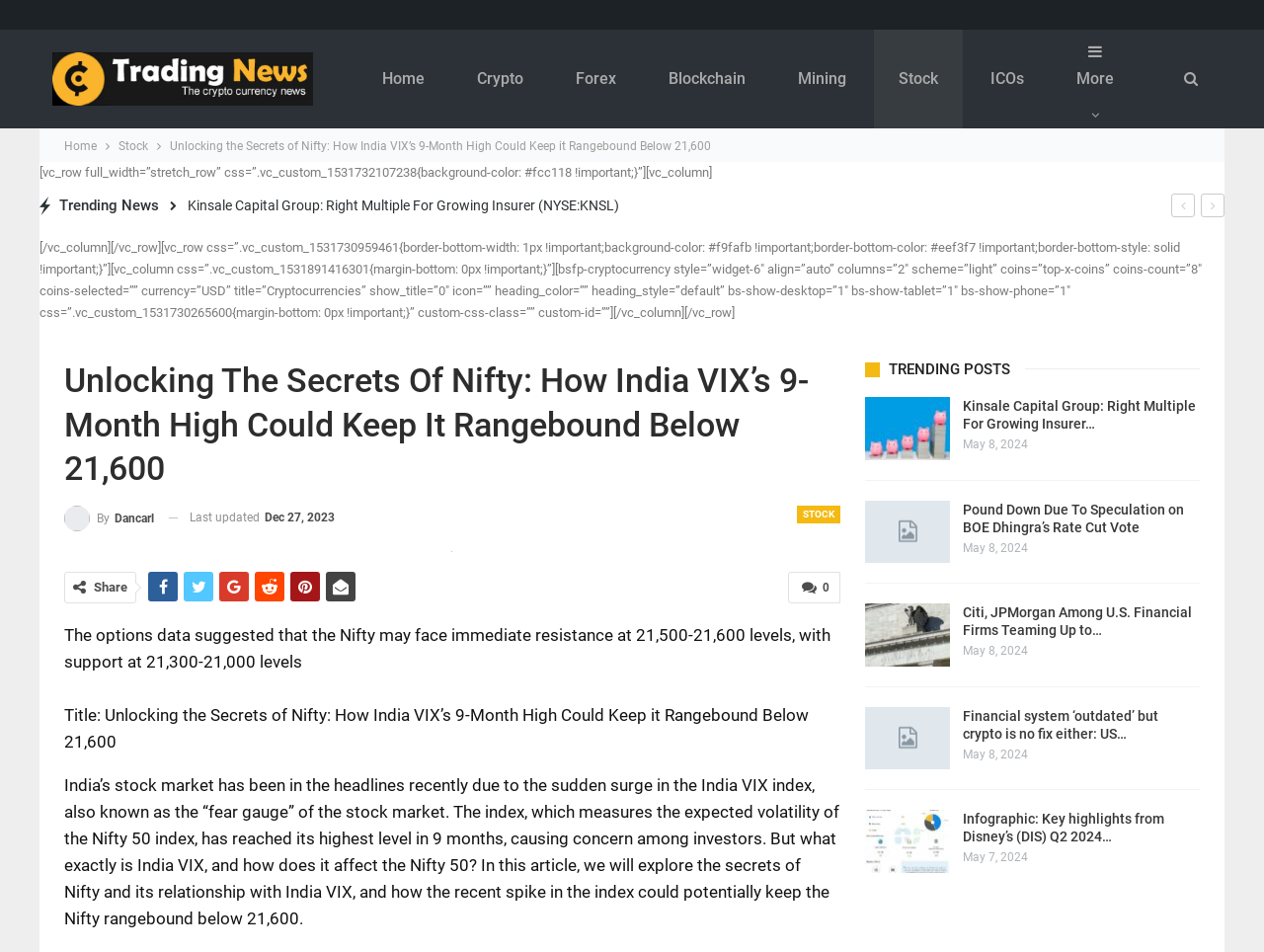How many trending news links are there?
By examining the image, provide a one-word or phrase answer.

8